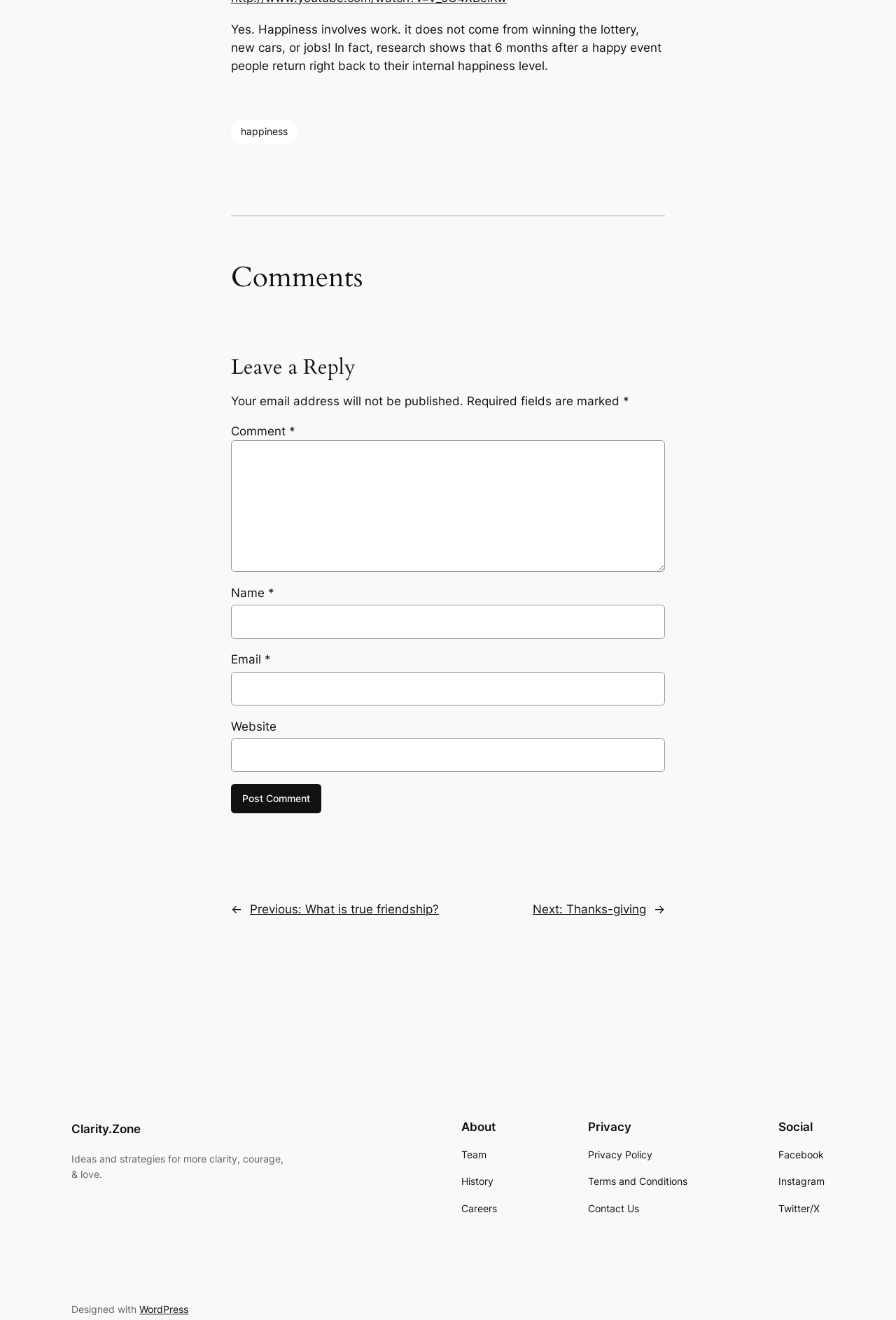Locate the bounding box coordinates of the element you need to click to accomplish the task described by this instruction: "Click the 'Post Comment' button".

[0.258, 0.594, 0.359, 0.616]